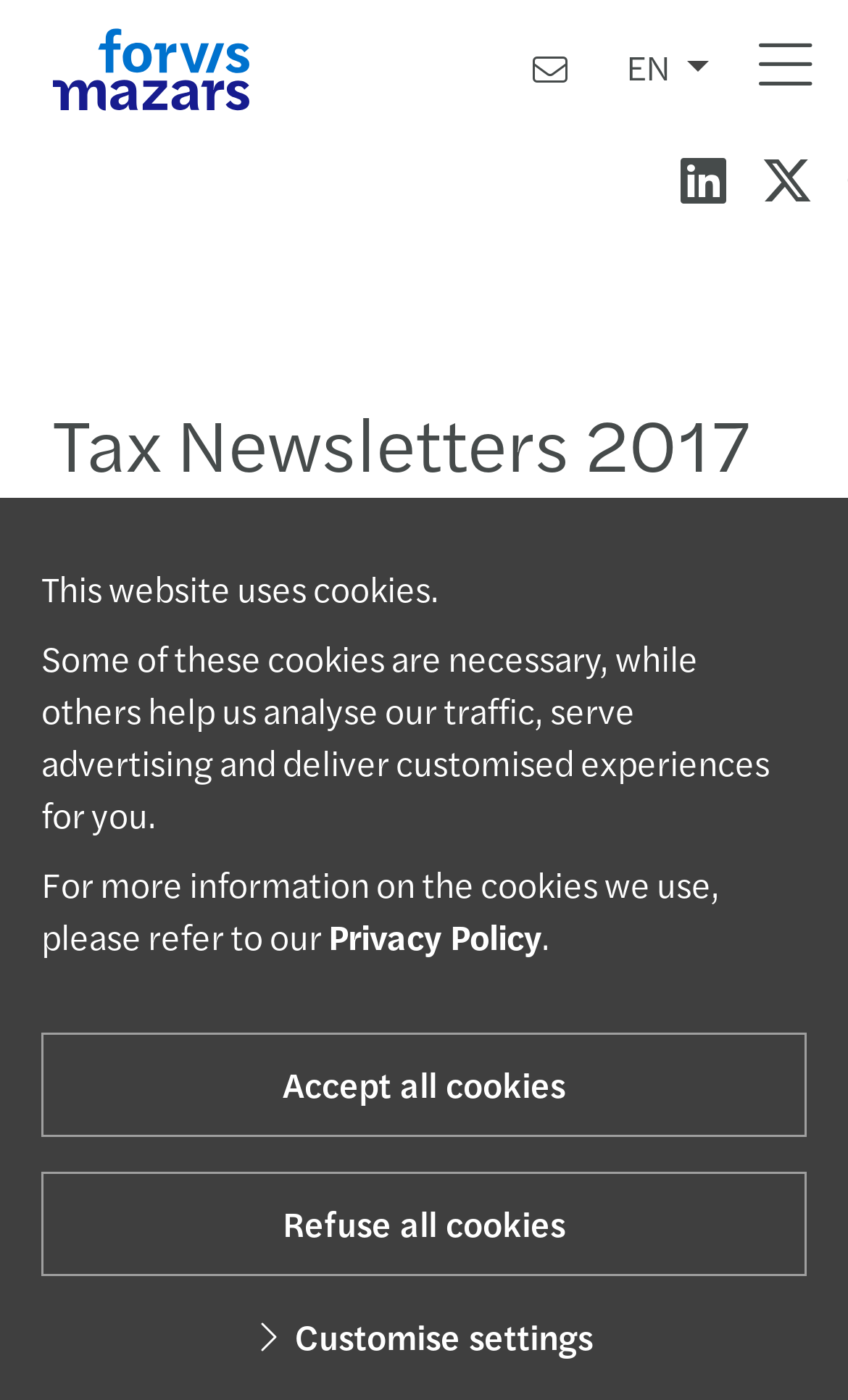Using the format (top-left x, top-left y, bottom-right x, bottom-right y), provide the bounding box coordinates for the described UI element. All values should be floating point numbers between 0 and 1: alt="Mazars logo"

[0.062, 0.02, 0.294, 0.079]